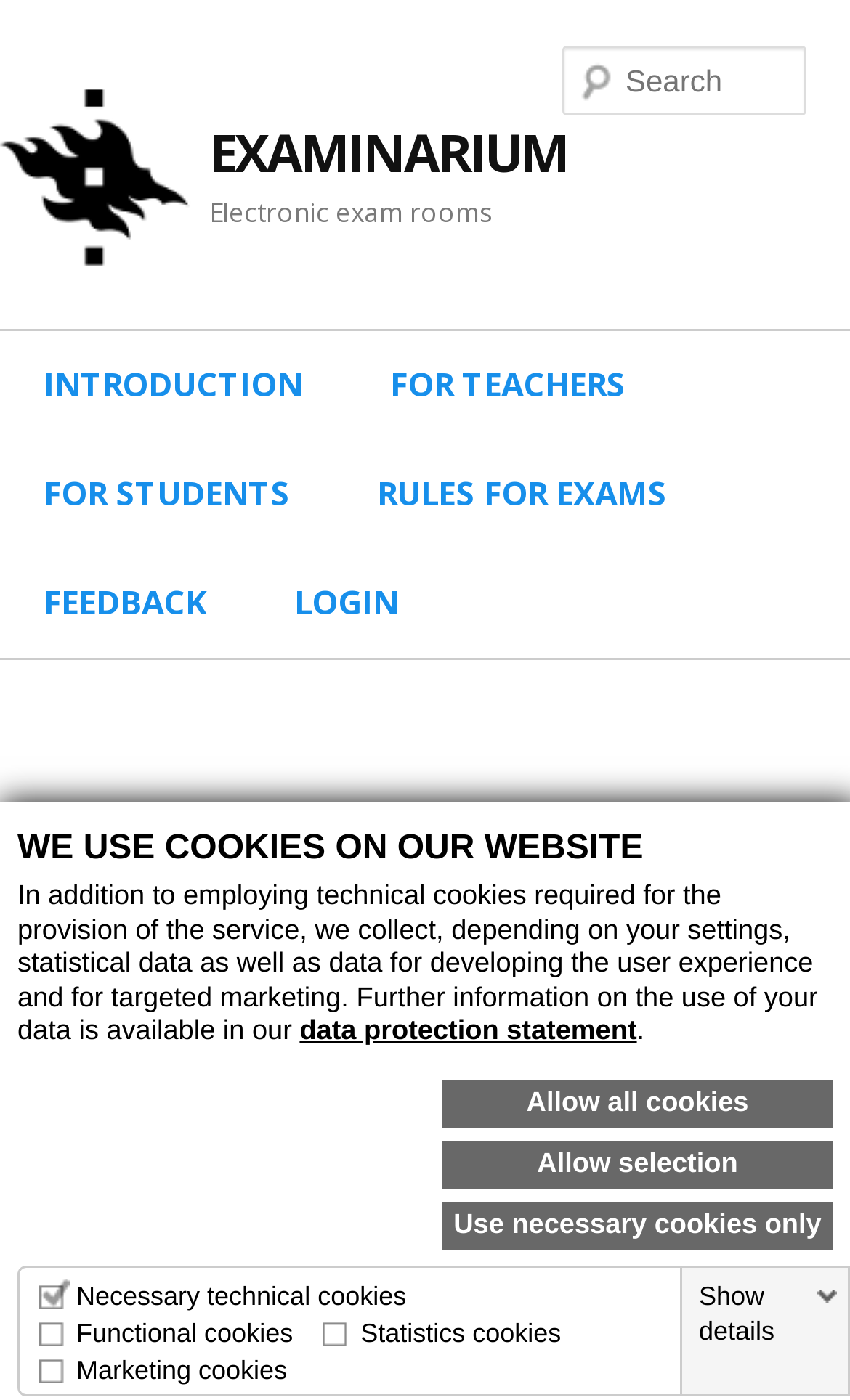What is the main purpose of statistics cookies?
Look at the image and answer with only one word or phrase.

Collecting site usage data